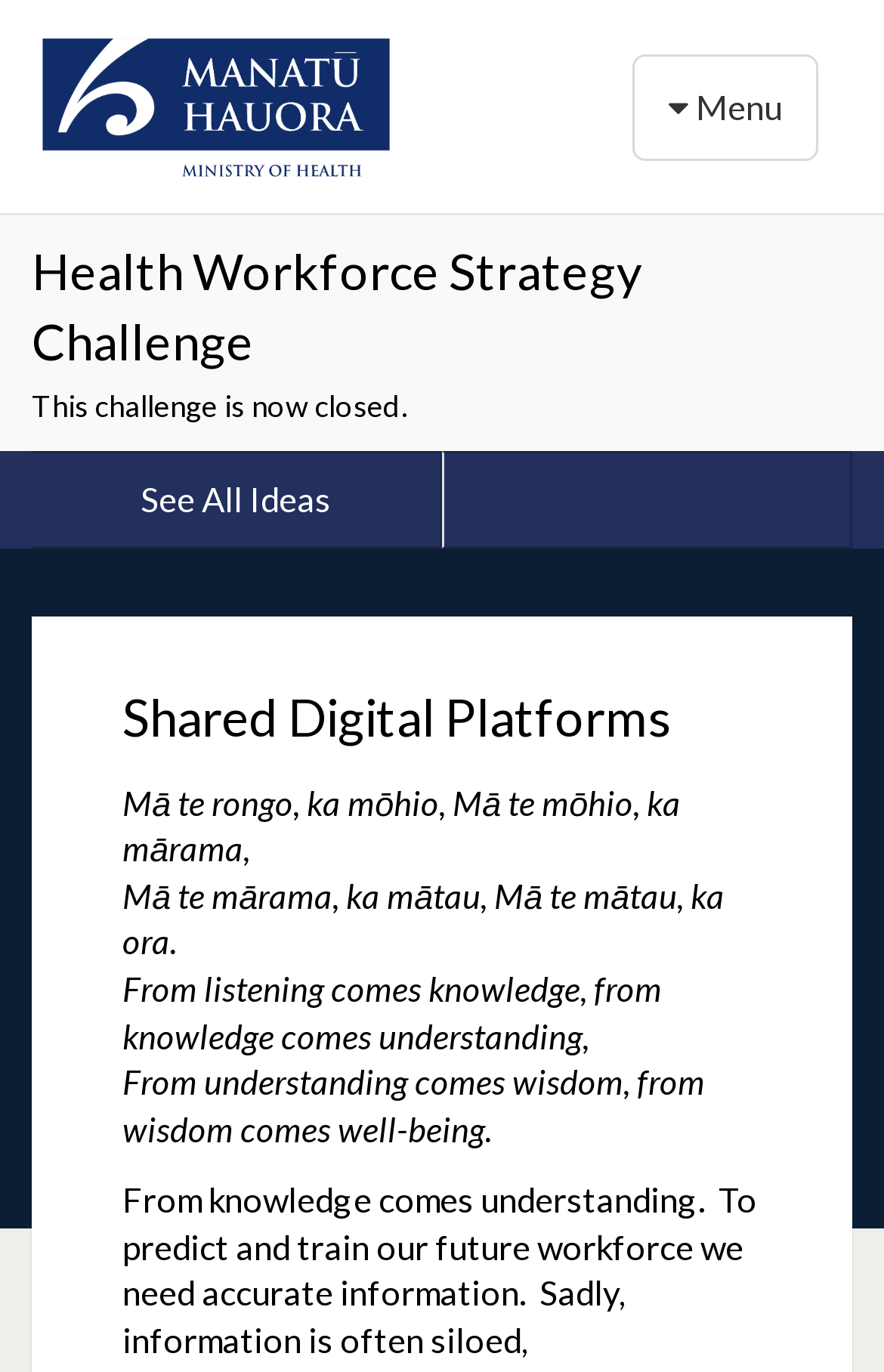Given the element description "Toggle navigation Menu" in the screenshot, predict the bounding box coordinates of that UI element.

[0.715, 0.039, 0.925, 0.117]